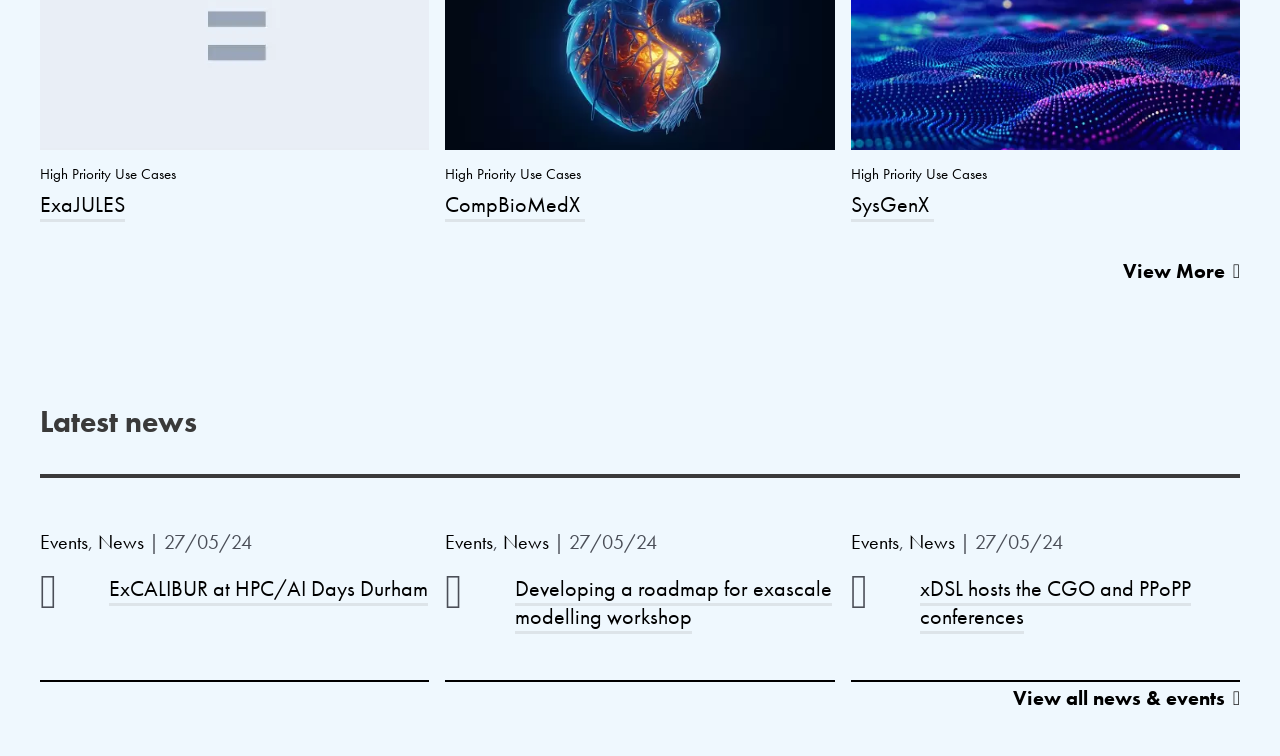Provide the bounding box coordinates for the UI element described in this sentence: "parent_node: High Priority Use Cases". The coordinates should be four float values between 0 and 1, i.e., [left, top, right, bottom].

[0.031, 0.012, 0.335, 0.047]